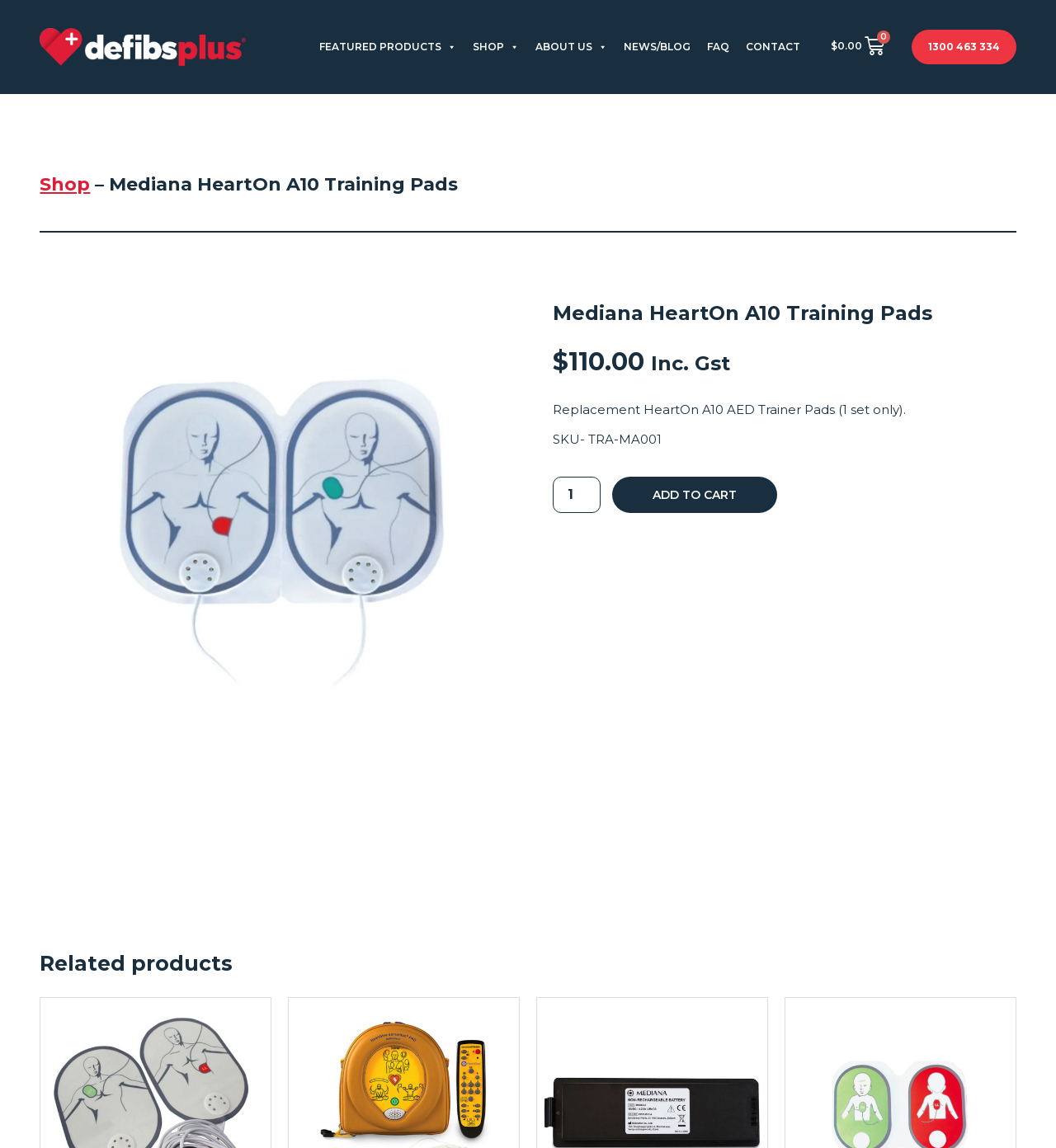Describe all the key features and sections of the webpage thoroughly.

The webpage is about Mediana HeartOn A10 Training Pads on DefibsPlus AU. At the top, there are several links, including "FEATURED PRODUCTS", "SHOP", "ABOUT US", "NEWS/BLOG", "FAQ", and "CONTACT", which are aligned horizontally and take up about half of the screen width. Below these links, there is a shopping cart icon with a price of $0.00 and a phone number "1300 463 334" on the right side.

The main content of the page is divided into two sections. On the left side, there is a heading "Shop – Mediana HeartOn A10 Training Pads" with a link "Shop" below it. On the right side, there is a large image of the training pads, accompanied by a heading "Mediana HeartOn A10 Training Pads" and some product information, including the price "$110.00 Inc. Gst", a product description "Replacement HeartOn A10 AED Trainer Pads (1 set only)", and a product code "SKU- TRA-MA001". 

Below the product information, there is a spin button to select the product quantity and an "ADD TO CART" button. At the bottom of the page, there is a heading "Related products".